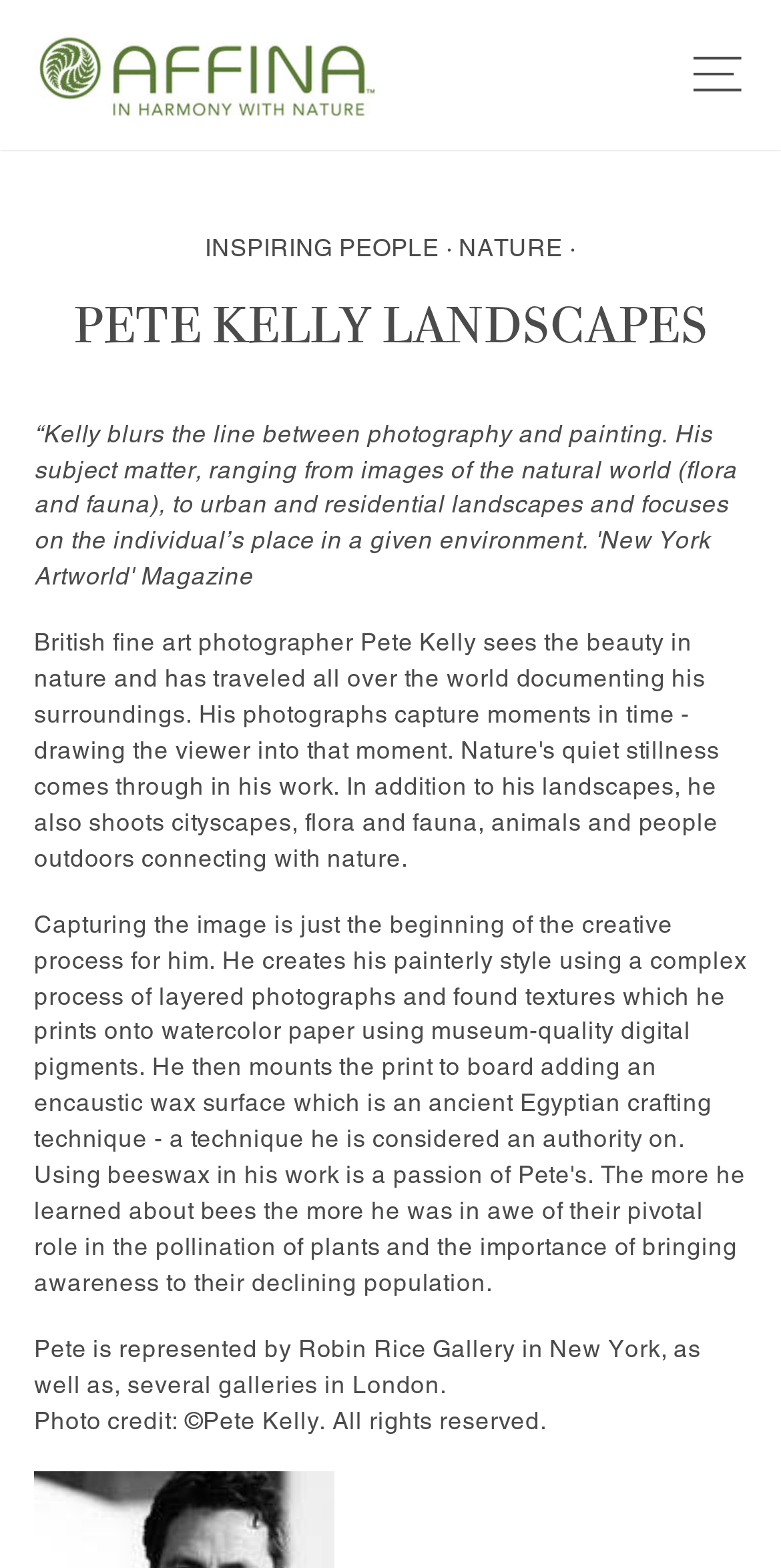Please find and generate the text of the main heading on the webpage.

PETE KELLY LANDSCAPES